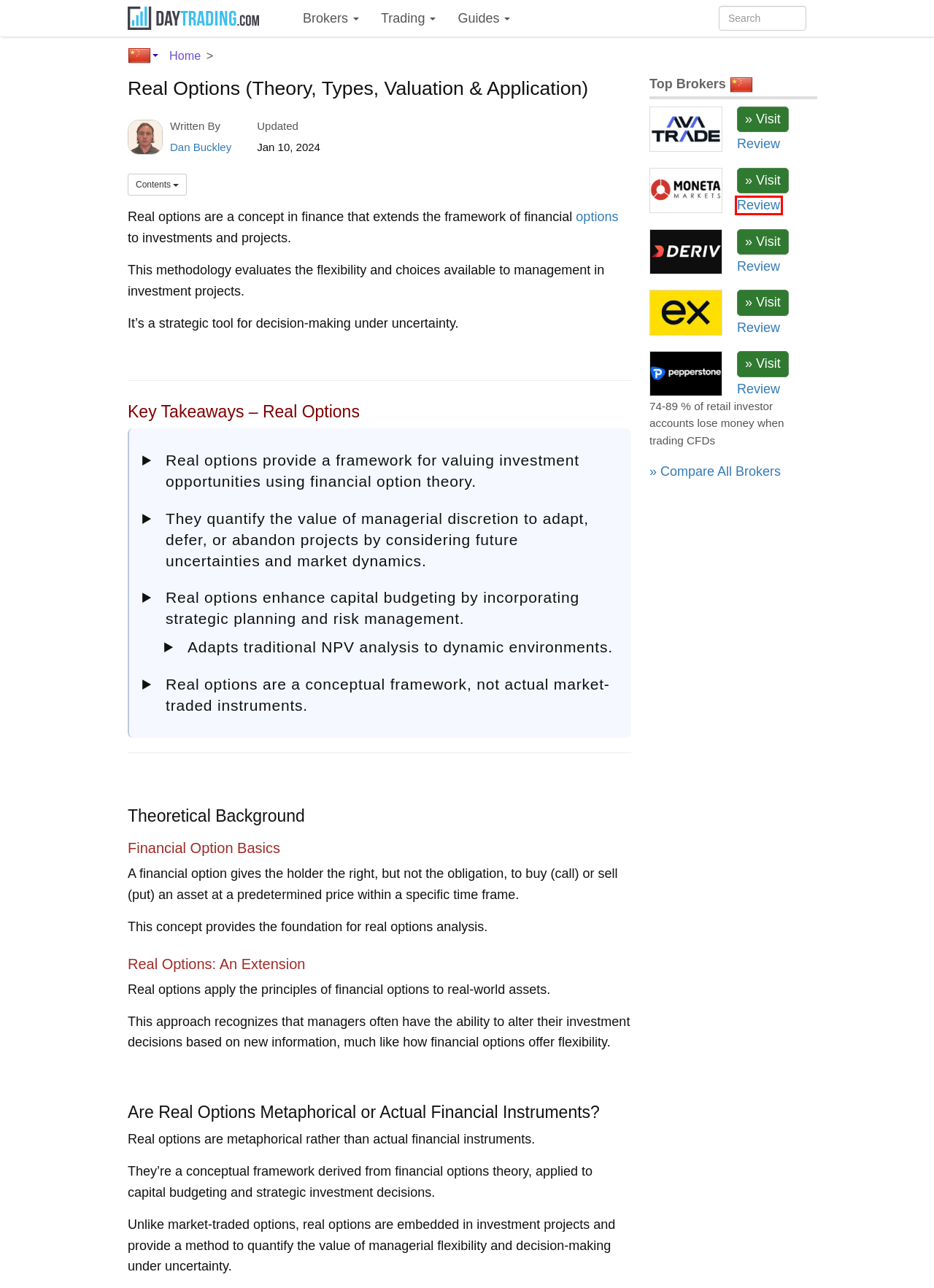Using the screenshot of a webpage with a red bounding box, pick the webpage description that most accurately represents the new webpage after the element inside the red box is clicked. Here are the candidates:
A. Moneta Markets Review 2024 | Pros, Cons & Key Findings
B. Best Day Trading Platforms and Brokers in 2024
C. Exness Review 2024 | Pros, Cons & Key Findings
D. Day Trading 2024: How to Day Trade (Tutorials & Expert Tips)
E. Deriv.com Review 2024 | Pros, Cons & Key Features Revealed
F. AvaTrade Review 2024 | Pros & Cons Uncovered
G. Options Trading Guide: Definition, Example & How To Trade Them
H. Pepperstone Review 2024 | Pros, Cons & Key Features

A